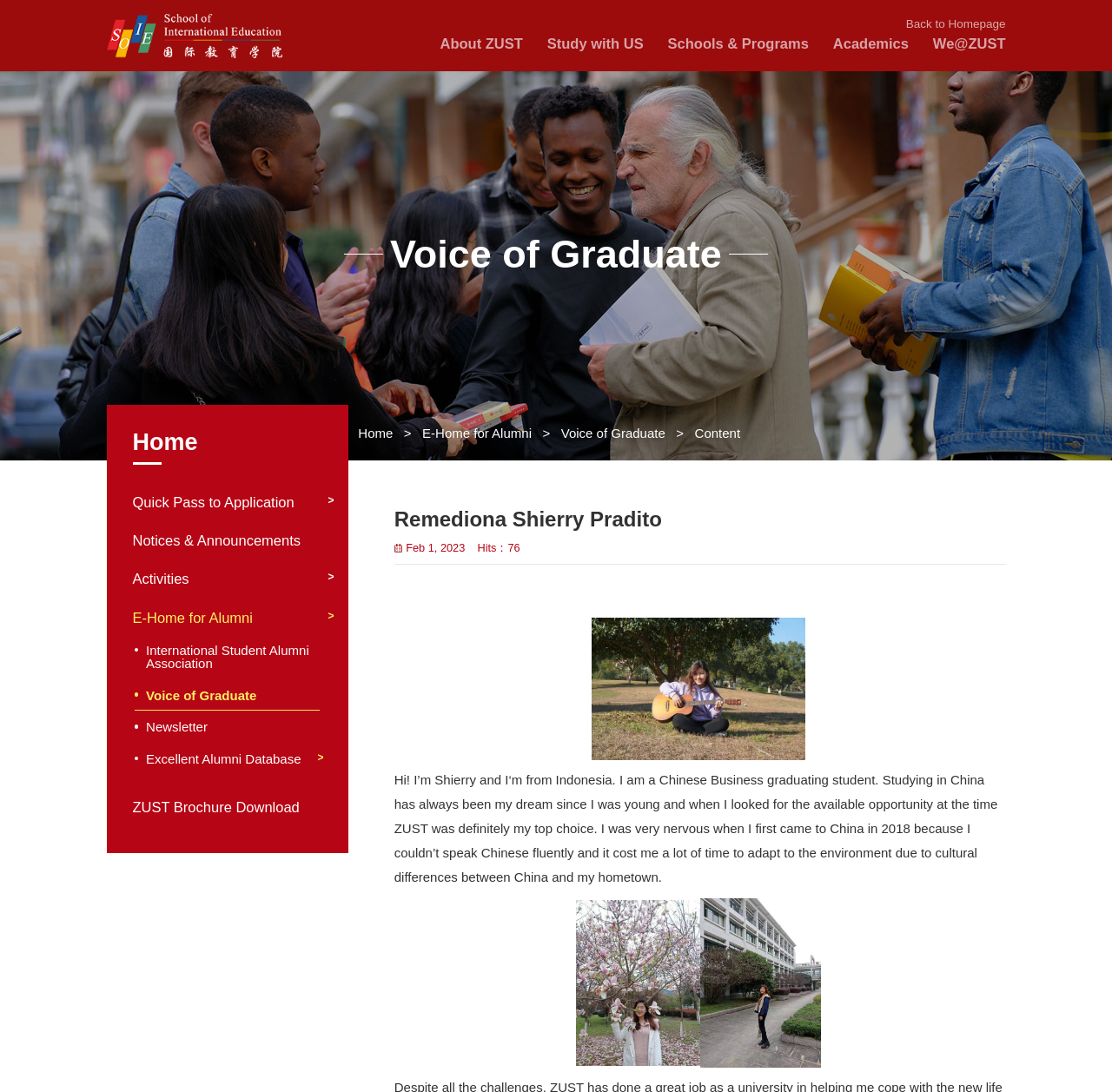Based on the element description Study with US, identify the bounding box of the UI element in the given webpage screenshot. The coordinates should be in the format (top-left x, top-left y, bottom-right x, bottom-right y) and must be between 0 and 1.

[0.656, 0.041, 0.772, 0.068]